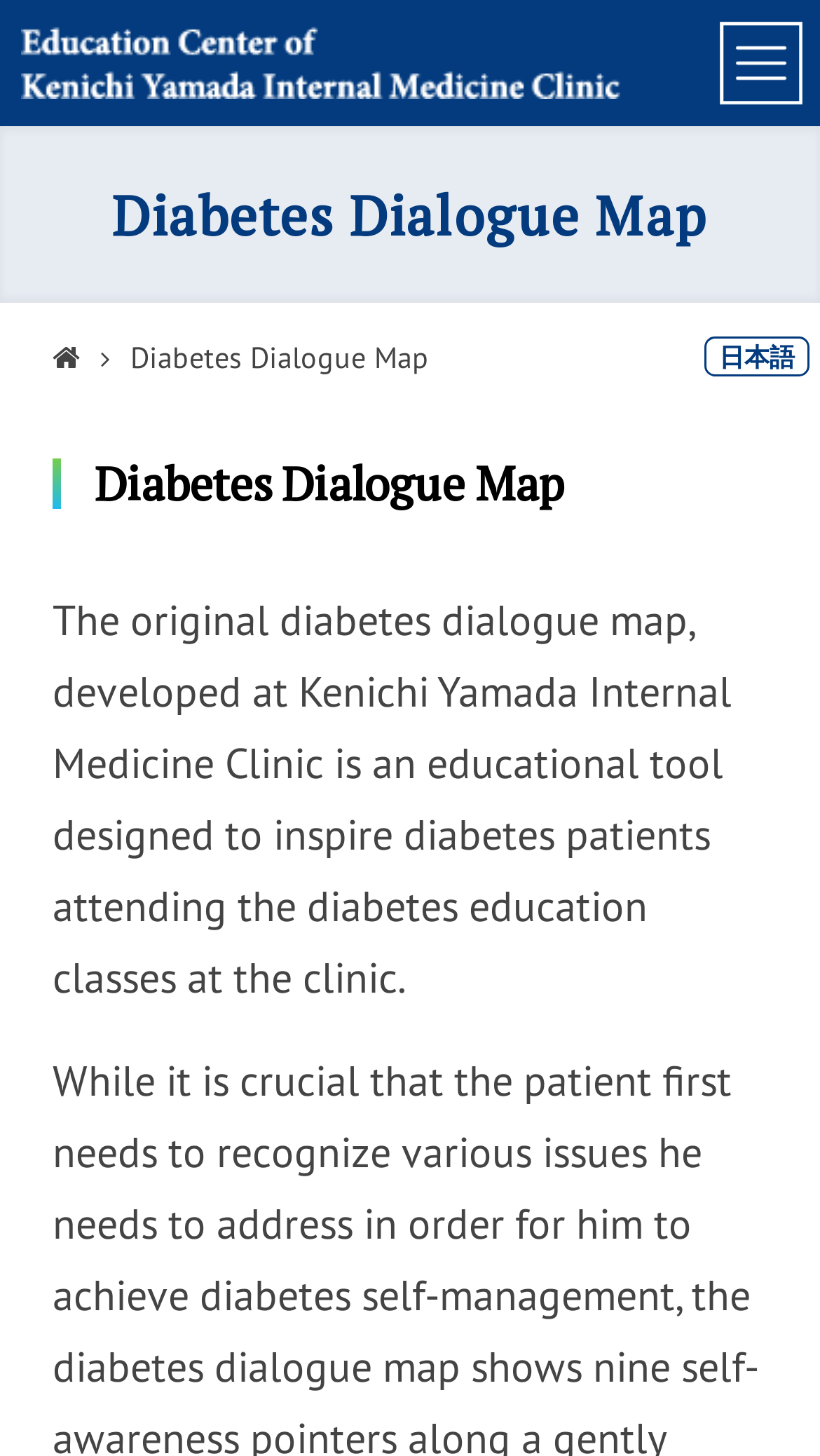Elaborate on the information and visuals displayed on the webpage.

The webpage is about the "Diabetes Dialogue Map", an educational media tool designed to foster a learning atmosphere in diabetes classes. At the top-left corner, there is a heading and a link to the "Education Center of Kenichi Yamada Internal Medicine Clinic", accompanied by a small image. Below this, there is a link to a Japanese version of the page, located at the top-right corner.

The main content of the page is divided into two sections. On the left side, there is a heading "Diabetes Dialogue Map" followed by a brief description of the tool, which is an educational media designed to inspire diabetes patients attending education classes at the clinic. This text is positioned in the middle-left area of the page.

On the right side, there are three links: a Facebook icon, a link to "Diabetes Dialogue Map", and another link with the same text. These links are aligned vertically and located in the top-right area of the page.